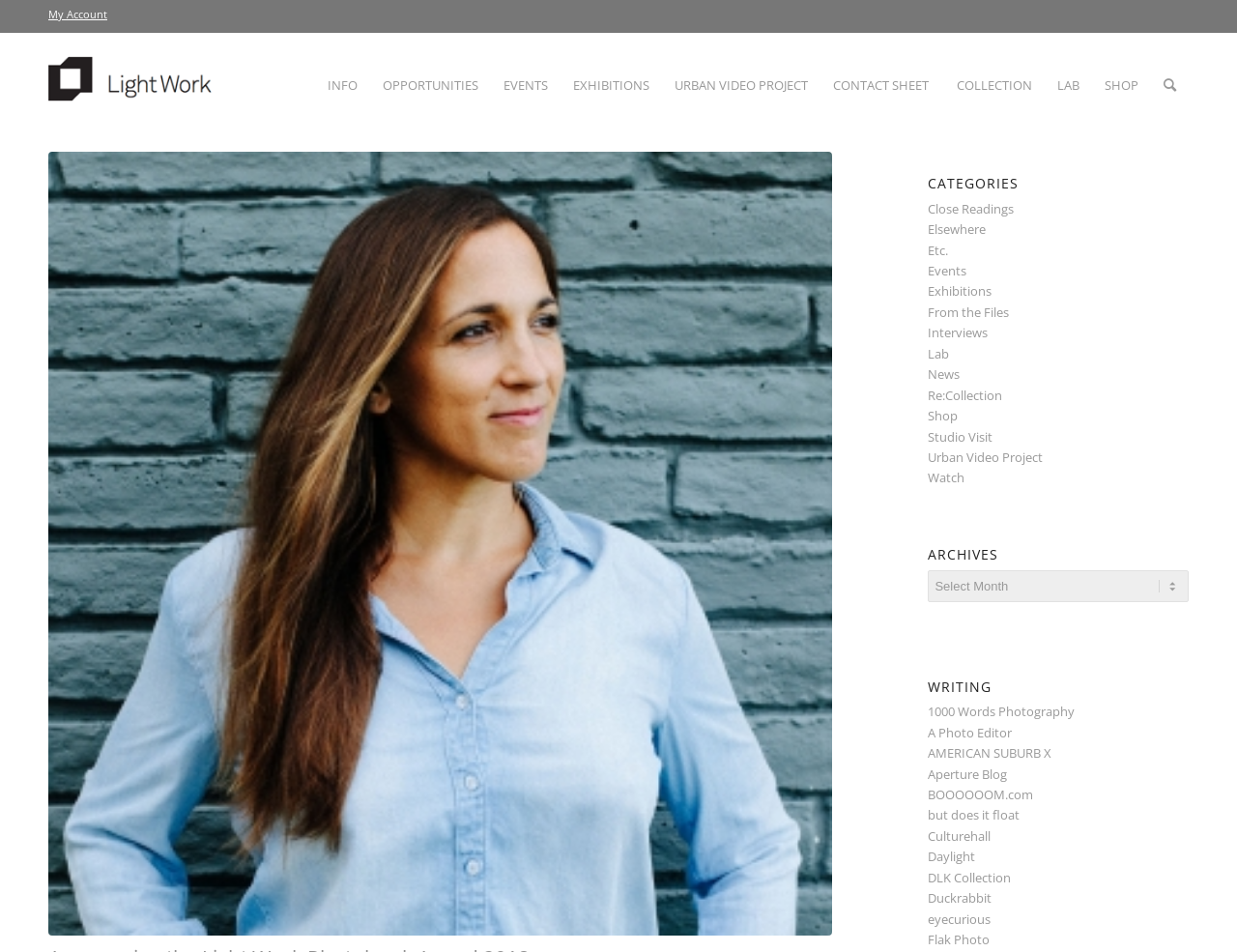Please identify the bounding box coordinates of the element's region that I should click in order to complete the following instruction: "Read about Close Readings". The bounding box coordinates consist of four float numbers between 0 and 1, i.e., [left, top, right, bottom].

[0.75, 0.21, 0.82, 0.228]